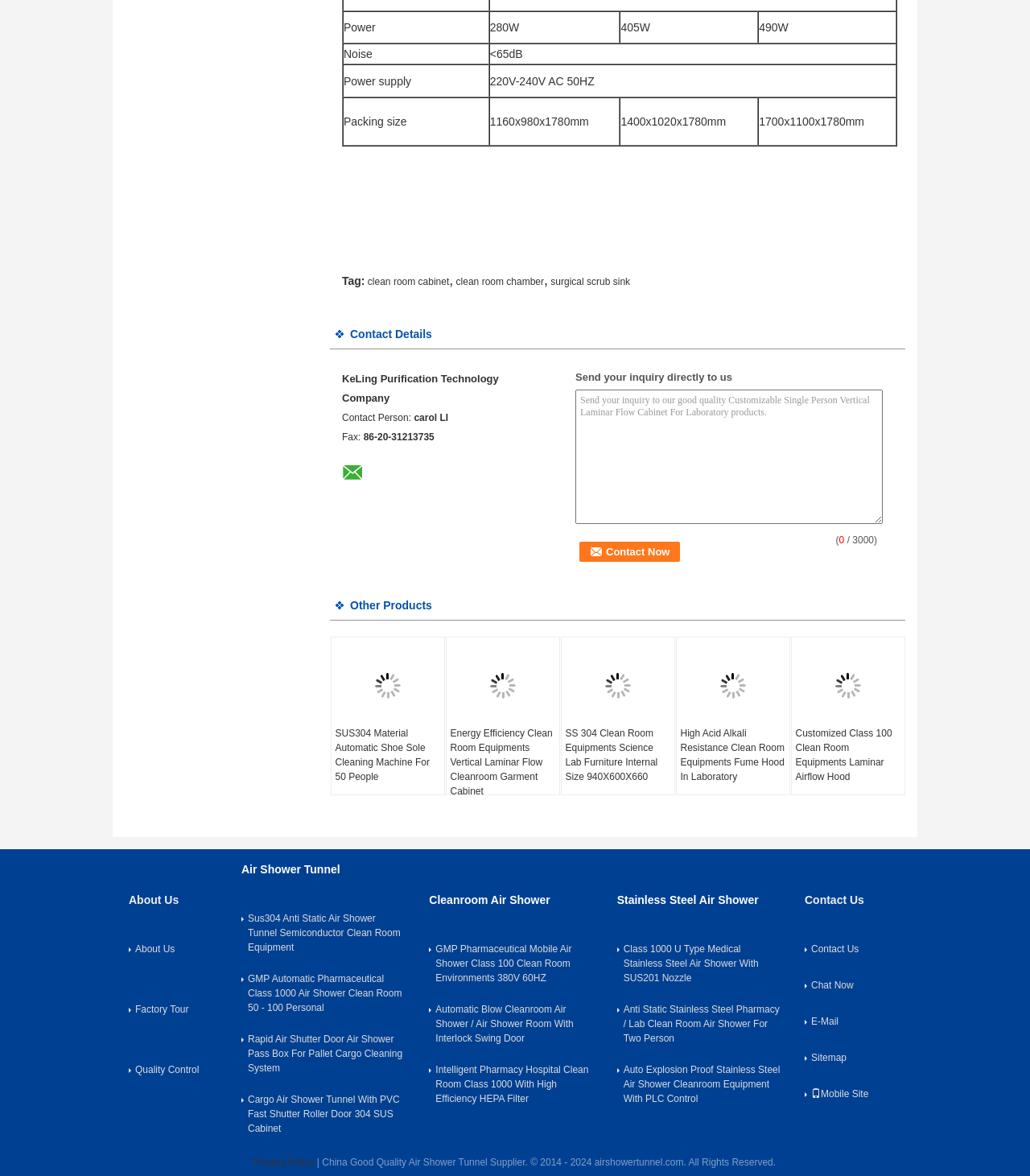How many people can use the air shower tunnel?
Using the image as a reference, answer the question with a short word or phrase.

50-100